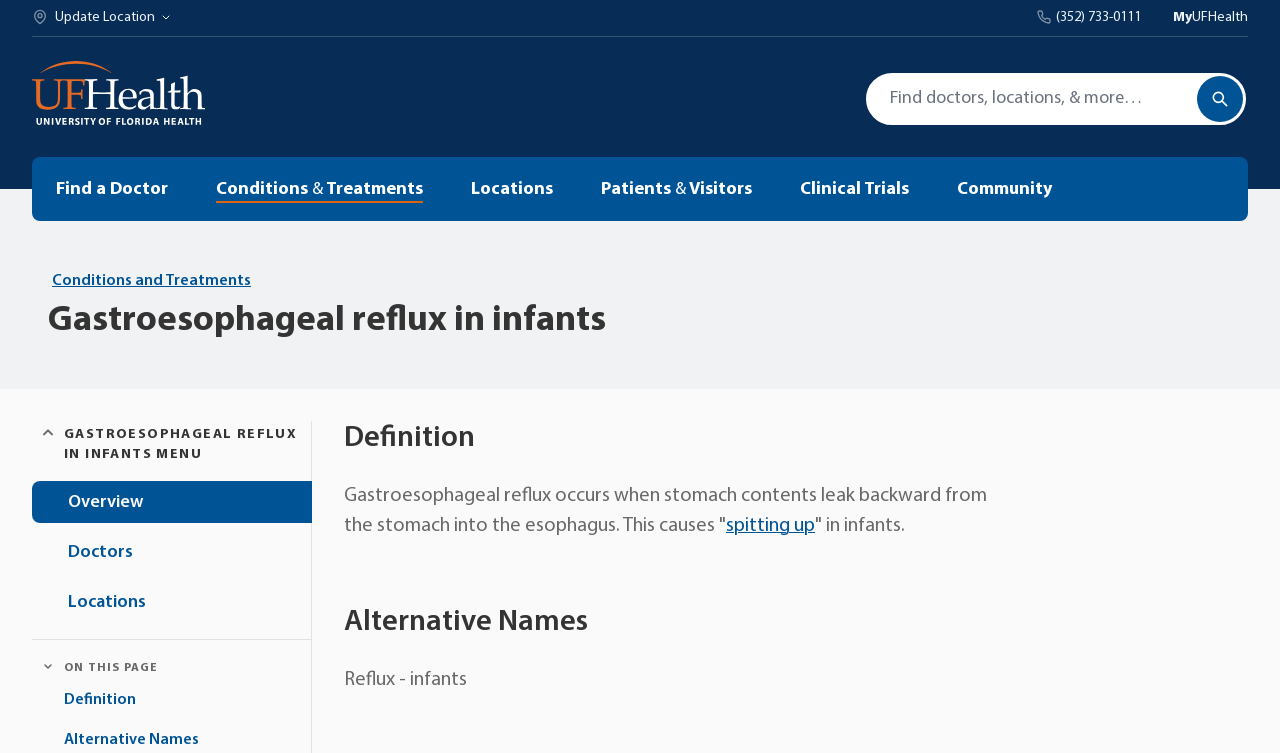Please identify the bounding box coordinates of the element that needs to be clicked to execute the following command: "Click on Find a Doctor". Provide the bounding box using four float numbers between 0 and 1, formatted as [left, top, right, bottom].

[0.025, 0.208, 0.15, 0.293]